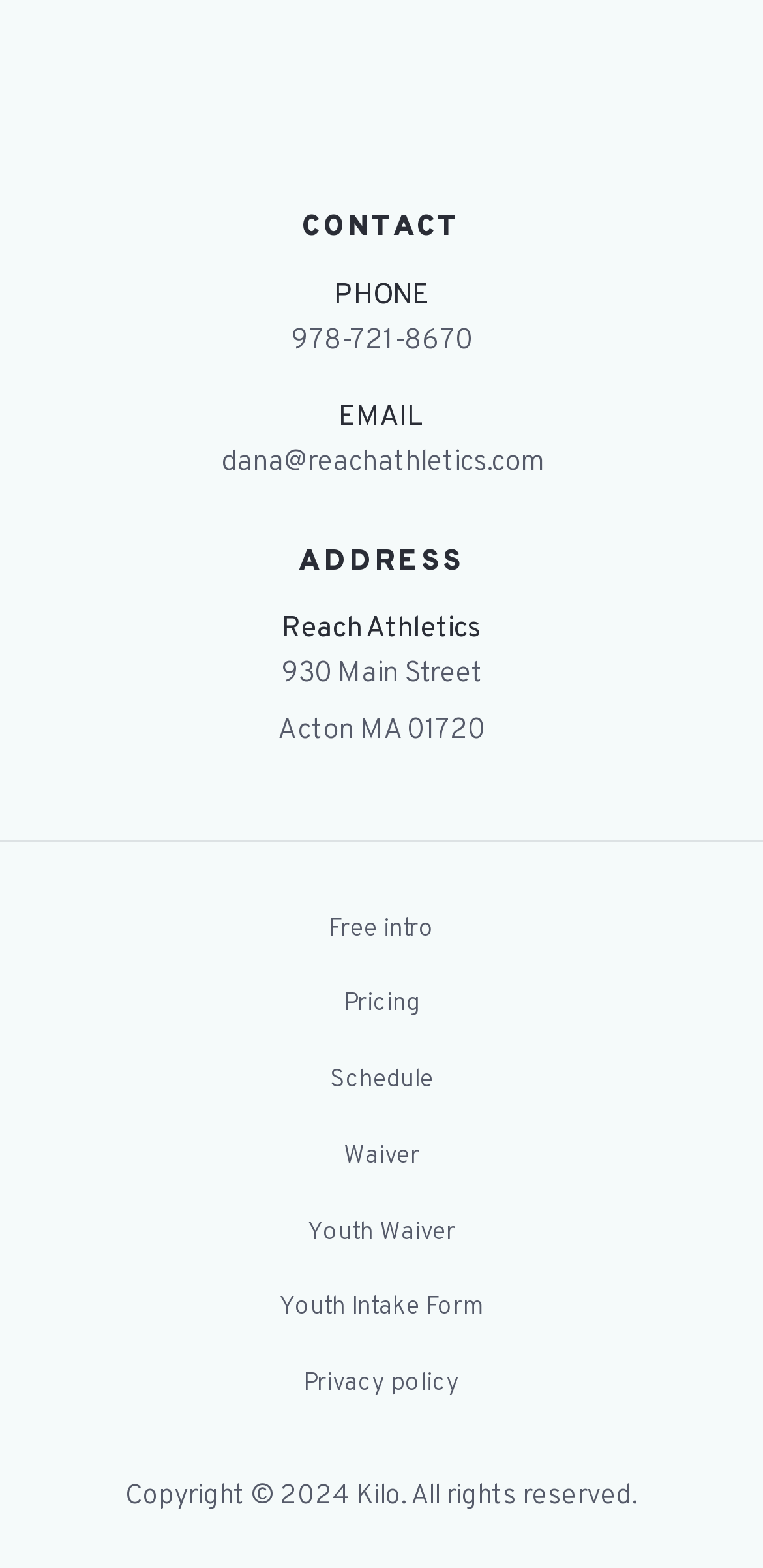Answer the question in a single word or phrase:
How many links are there in the footer navigation?

6